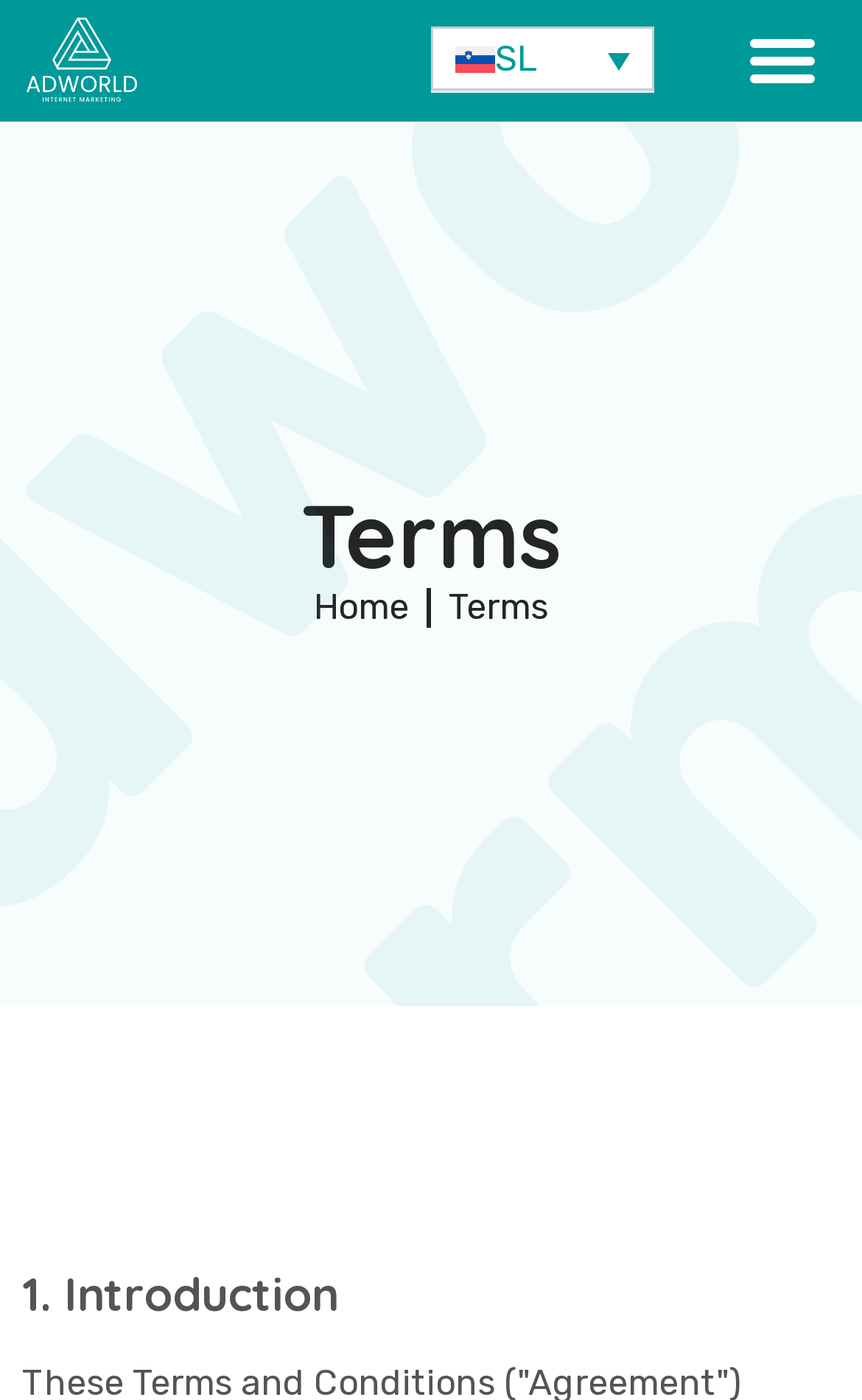Please provide a brief answer to the question using only one word or phrase: 
What is the first item in the list?

SL